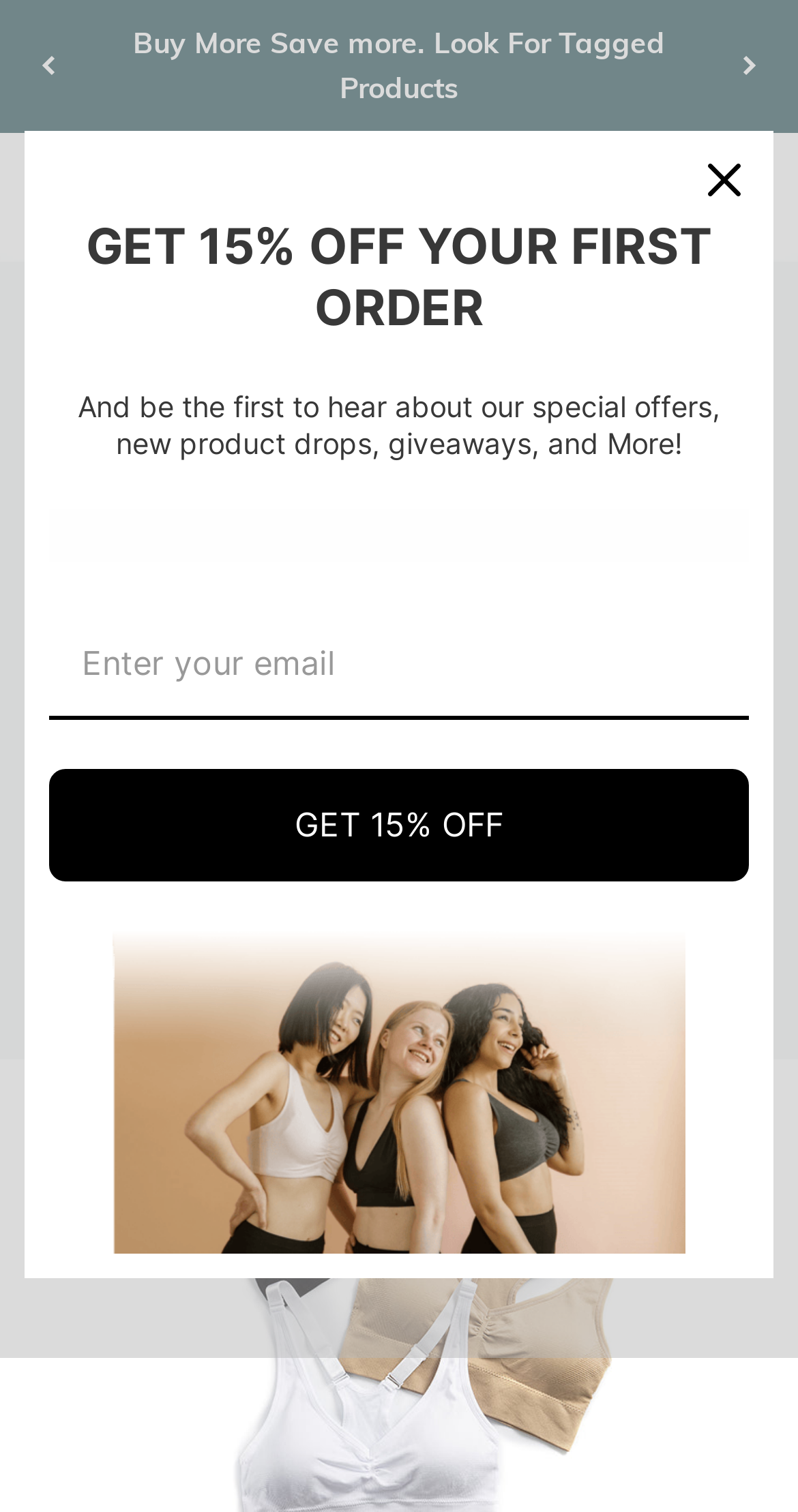Please locate the clickable area by providing the bounding box coordinates to follow this instruction: "Search for something".

[0.149, 0.115, 0.205, 0.145]